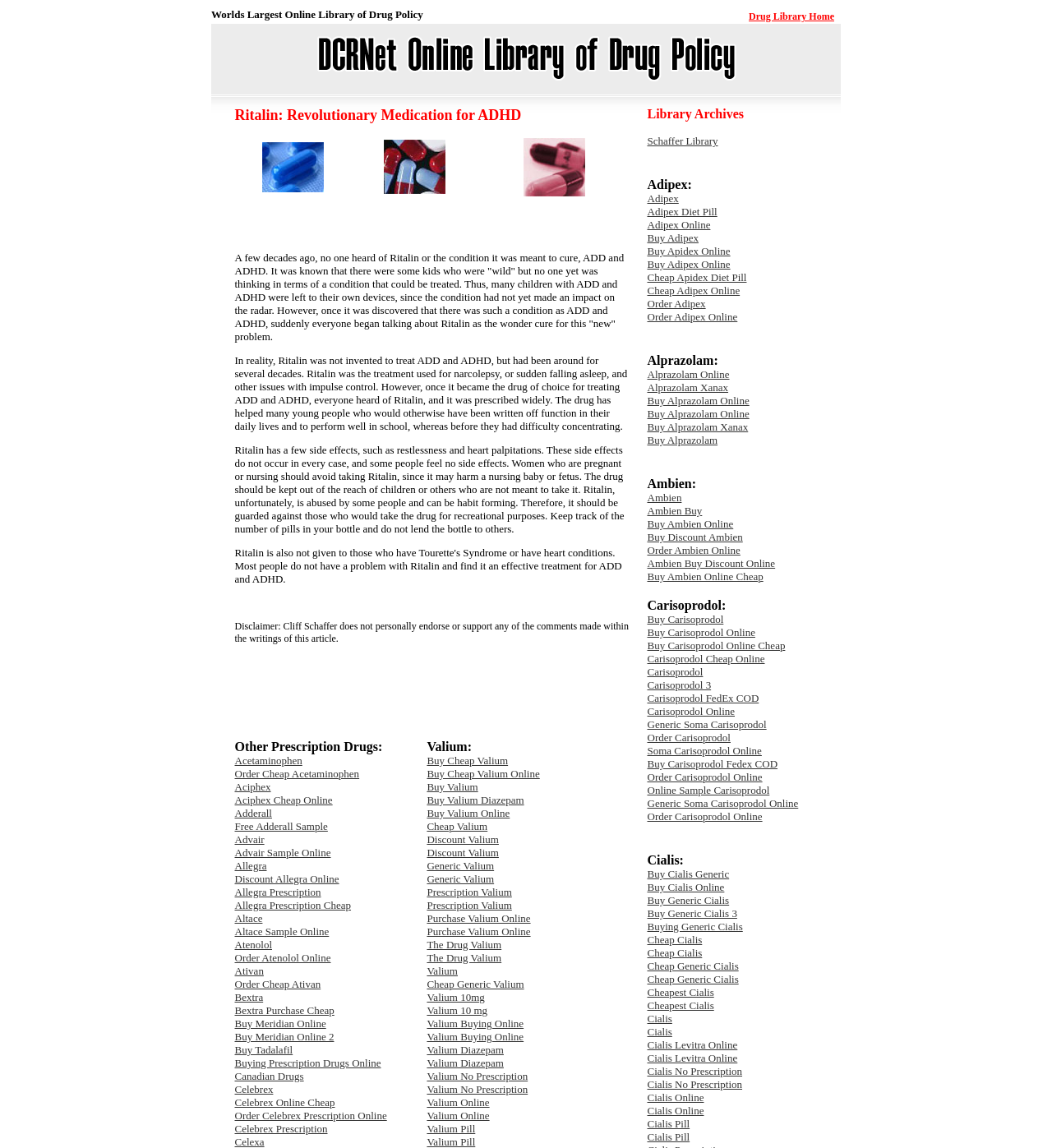What is the purpose of Ritalin according to the webpage?
Refer to the image and respond with a one-word or short-phrase answer.

To treat ADHD